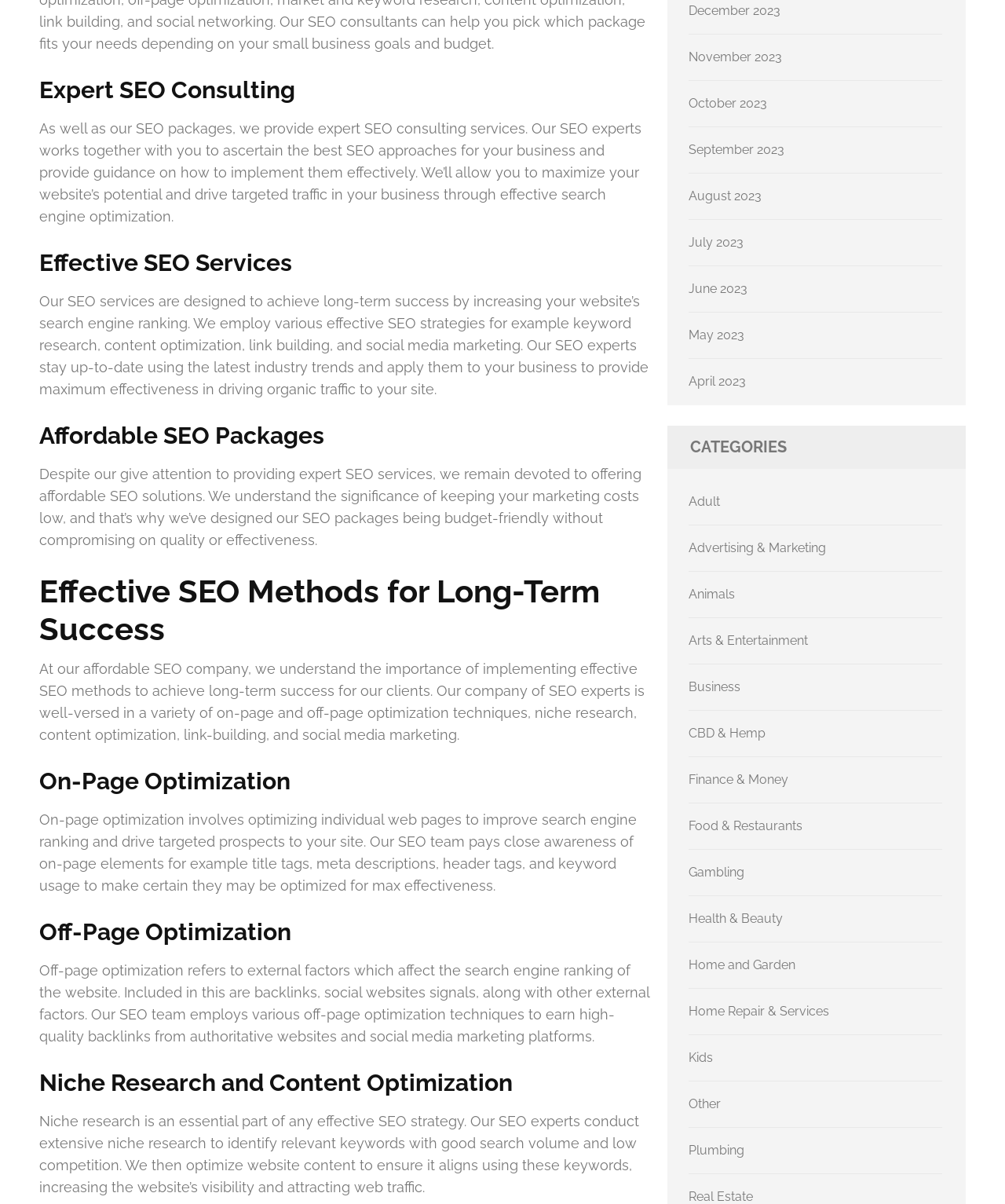Please identify the bounding box coordinates of the element's region that I should click in order to complete the following instruction: "Read about 'Expert SEO Consulting'". The bounding box coordinates consist of four float numbers between 0 and 1, i.e., [left, top, right, bottom].

[0.039, 0.063, 0.648, 0.087]